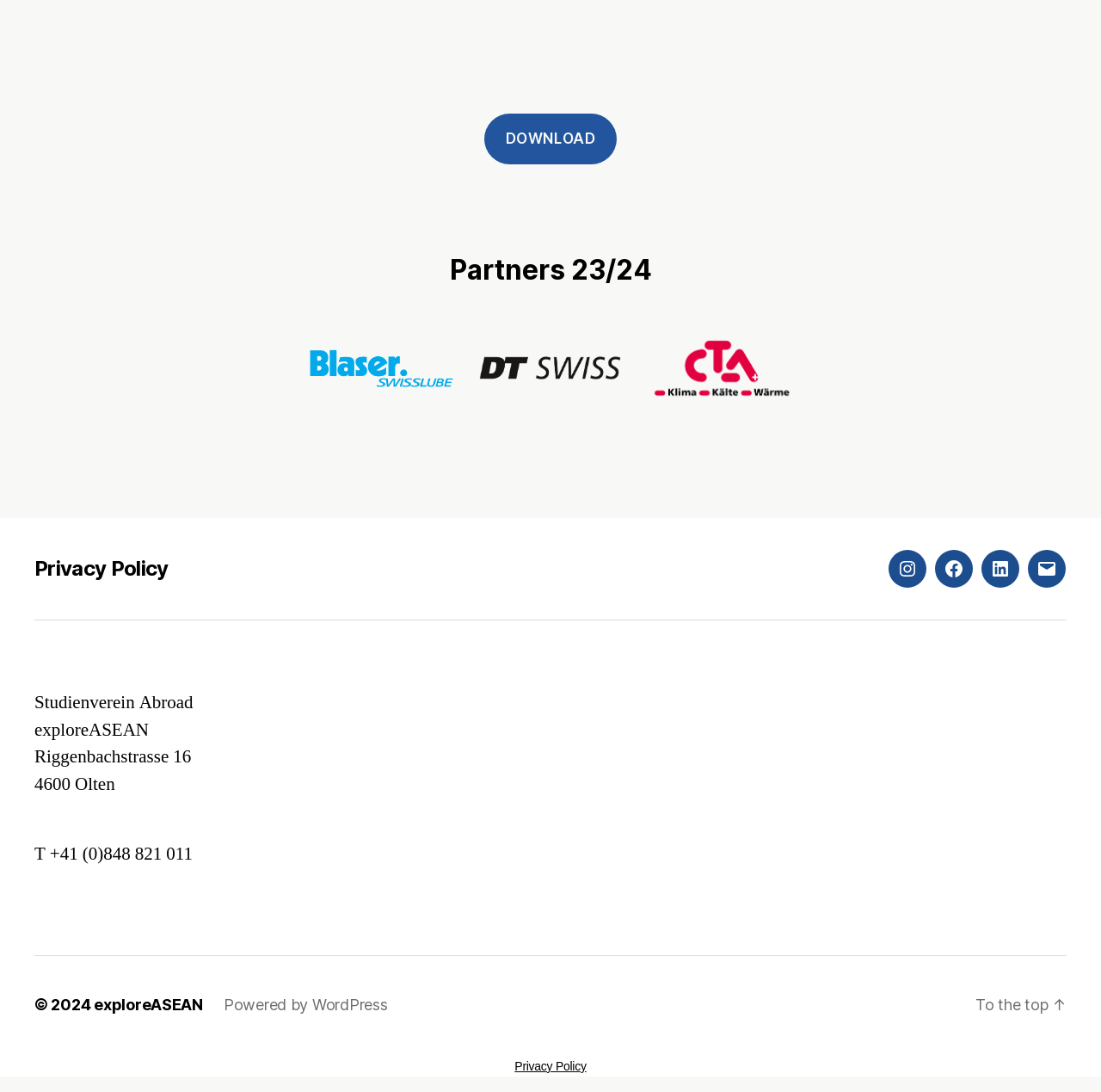Identify the bounding box of the UI component described as: "Facebook".

[0.849, 0.504, 0.884, 0.539]